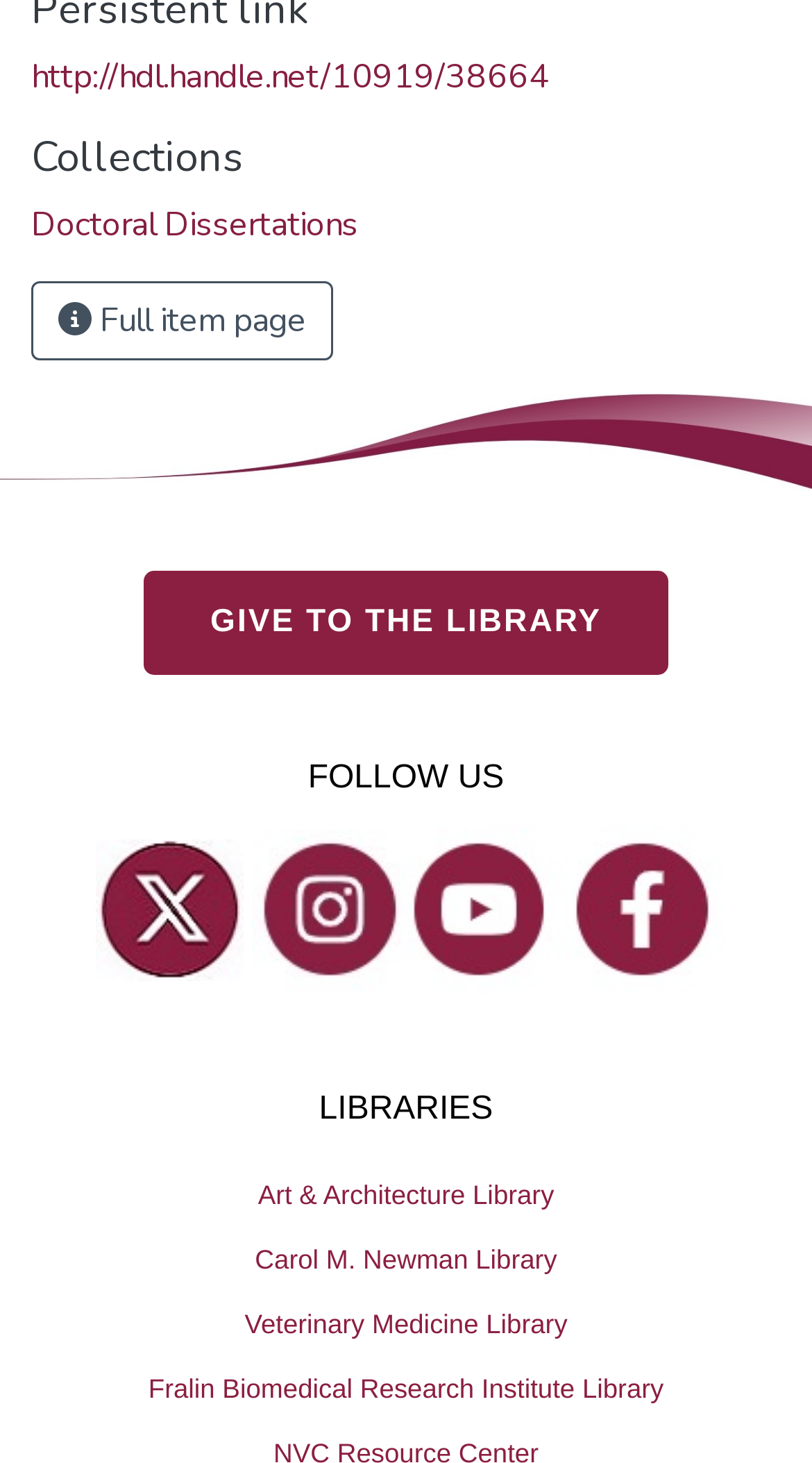Identify the bounding box coordinates of the part that should be clicked to carry out this instruction: "Go to Full item page".

[0.038, 0.192, 0.41, 0.246]